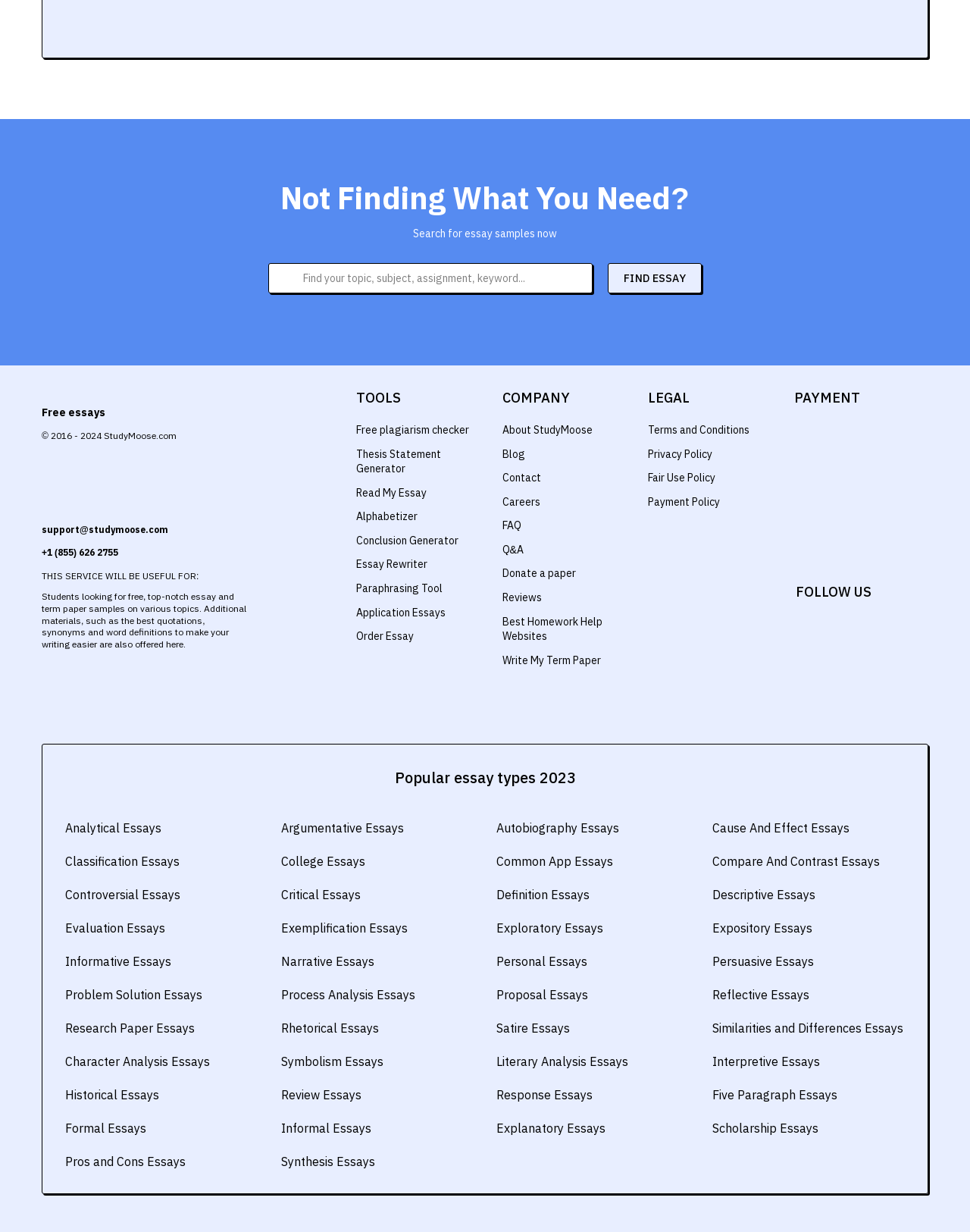Give a short answer to this question using one word or a phrase:
Is there a way to contact the website's support team?

Yes, via email or phone